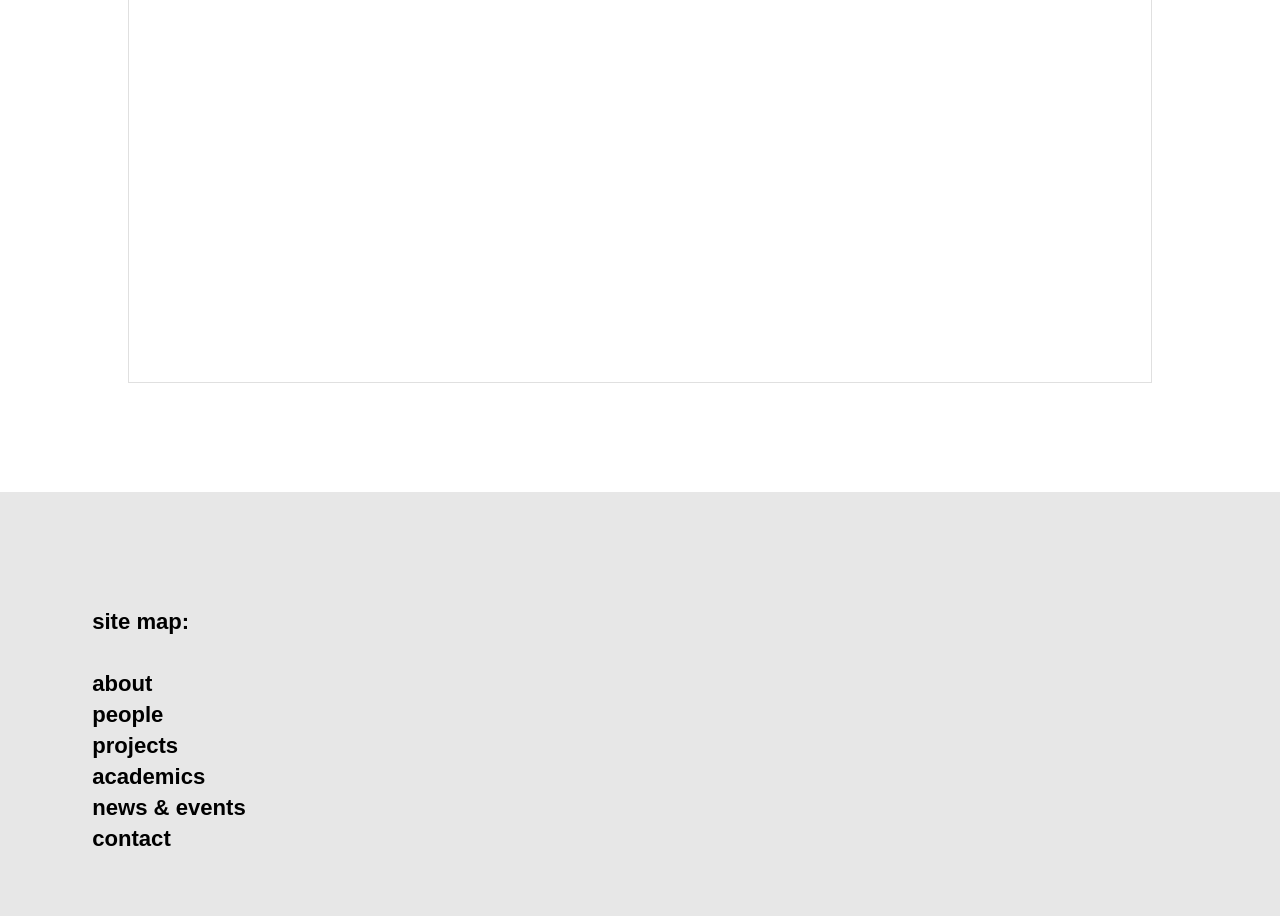Please locate the UI element described by "contact" and provide its bounding box coordinates.

[0.072, 0.902, 0.133, 0.931]